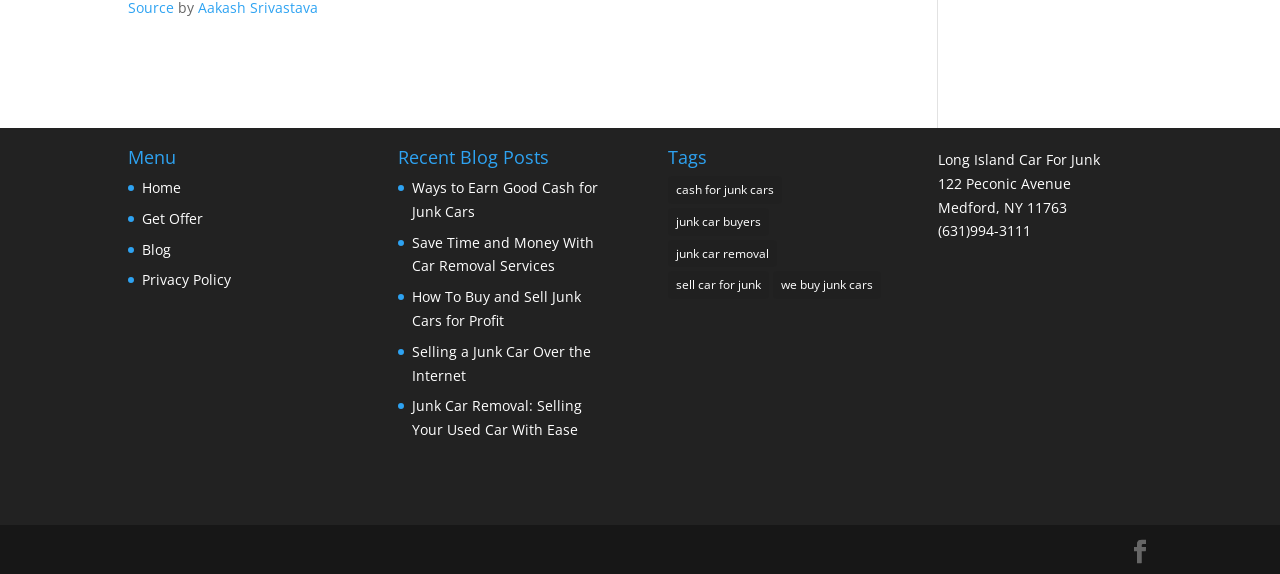Identify the bounding box coordinates of the HTML element based on this description: "Home".

[0.111, 0.31, 0.141, 0.343]